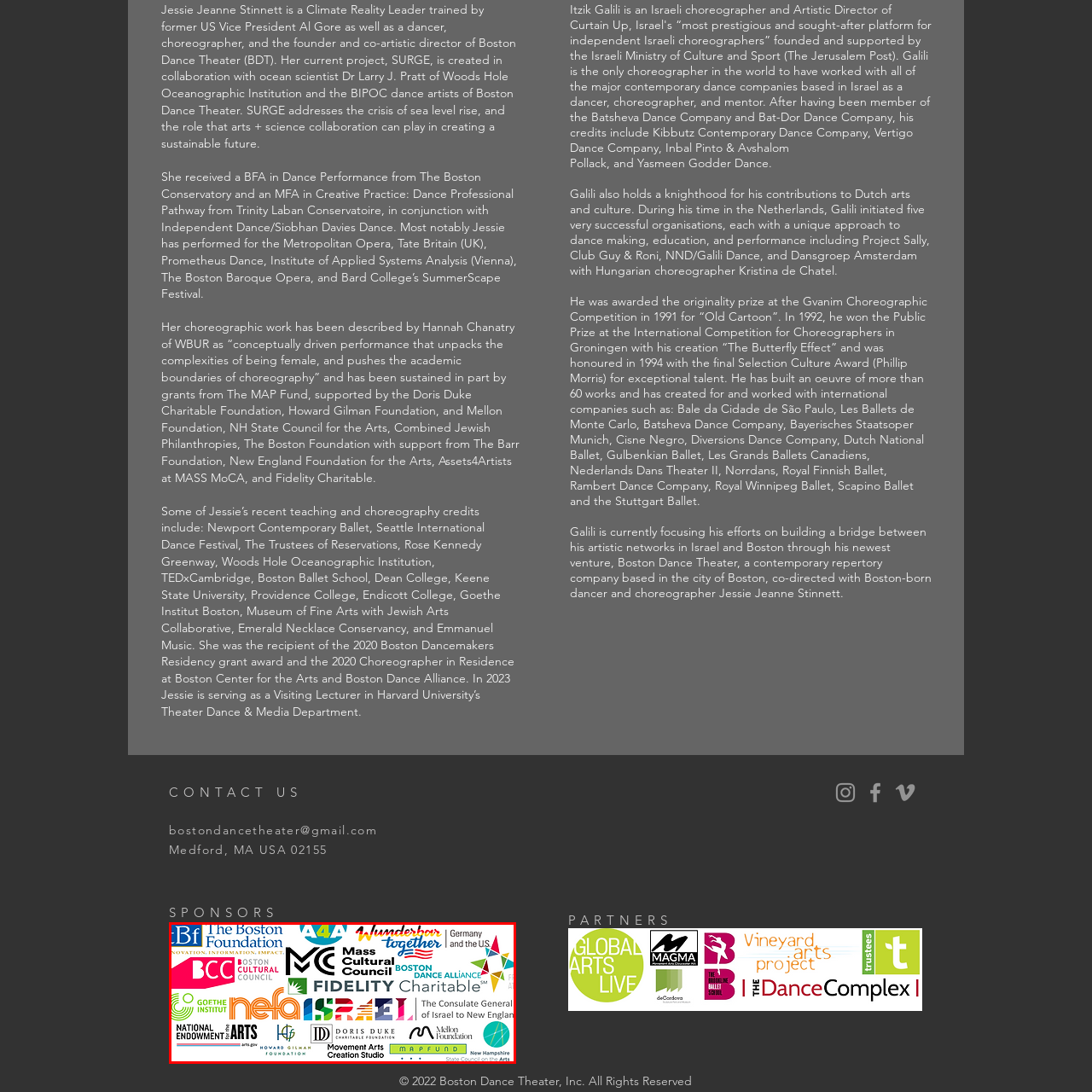Generate a thorough description of the part of the image enclosed by the red boundary.

The image displays a collage of logos representing various sponsors and partners associated with the Boston Dance Theater. Prominent among them are logos from esteemed organizations such as The Boston Foundation, Boston Cultural Council, Mass Cultural Council, and Fidelity Charitable. Each logo symbolizes the collaboration and support fostering the arts, particularly in dance and performance. The inclusion of international partners like the Goethe Institut and the Consulate General of Israel to New England highlights a commitment to cultural exchange and community engagement. This visual showcases the robust network of support that empowers the artistic endeavors of the Boston Dance Theater, enhancing its mission to integrate arts with science and address pressing environmental issues through performance, as exemplified by Jessie Jeanne Stinnett's ongoing projects.